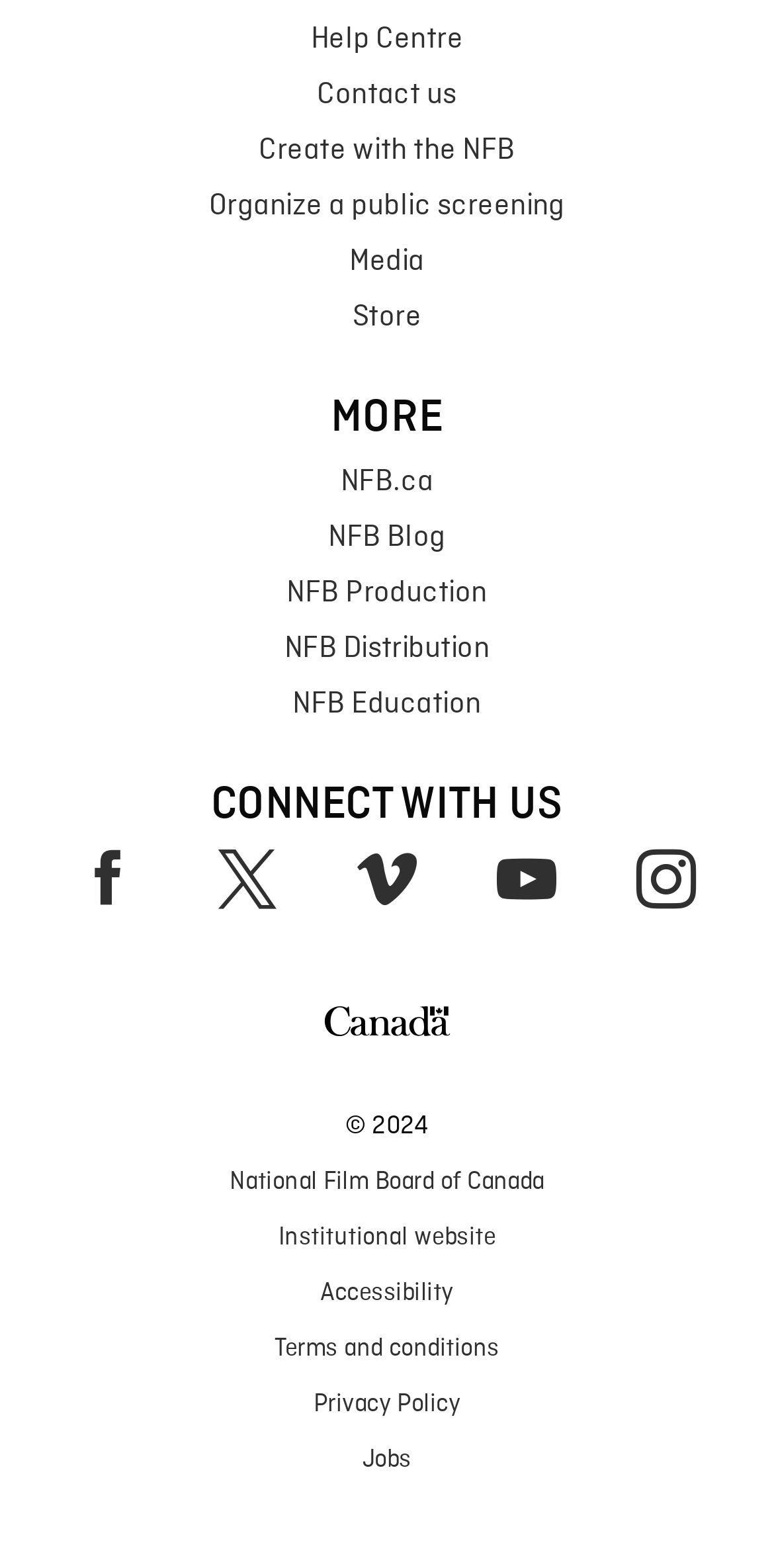Locate the bounding box coordinates of the area to click to fulfill this instruction: "View NFB Blog". The bounding box should be presented as four float numbers between 0 and 1, in the order [left, top, right, bottom].

[0.025, 0.325, 0.975, 0.36]